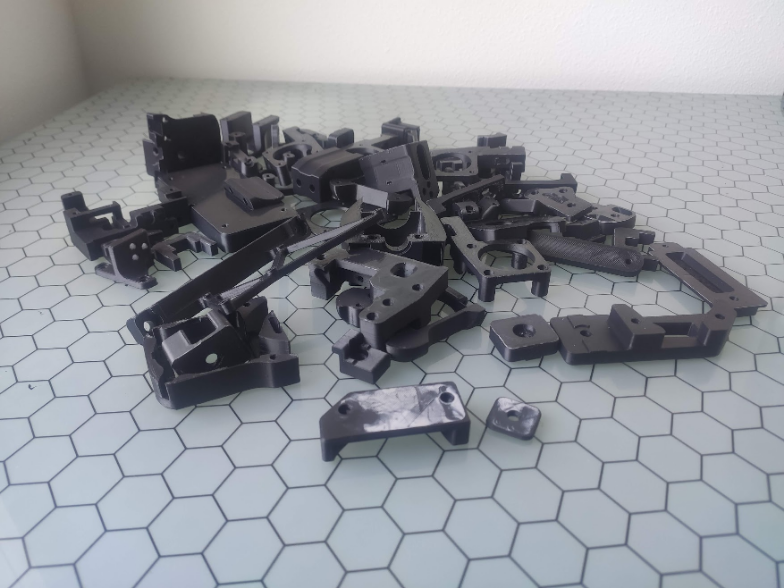Generate a complete and detailed caption for the image.

The image features a scattered assortment of black plastic components, likely used for assembly or mechanical applications. The pieces vary in design, featuring various shapes and sizes, which suggest that they may be parts of a larger system or project. The rich texture and matte finish of the plastic add an industrial touch to the collection. These components are spread out across a hexagonal-patterned surface, enhancing the visual interest of the scene. The background is minimalist, with a plain wall that contrasts with the complexity of the components, emphasizing their design and functionality.